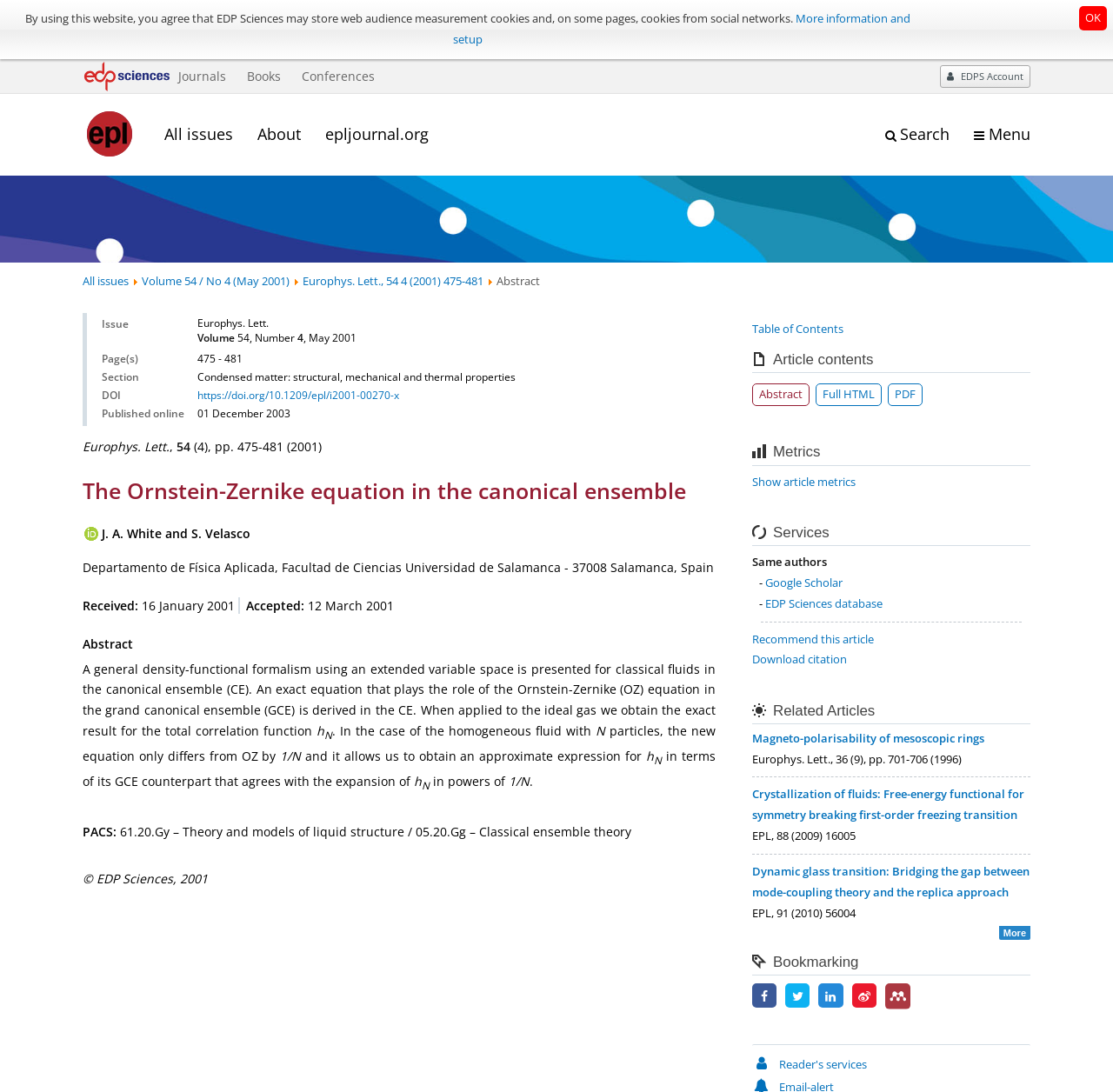Determine the bounding box coordinates of the clickable element to complete this instruction: "Search for a journal". Provide the coordinates in the format of four float numbers between 0 and 1, [left, top, right, bottom].

[0.796, 0.113, 0.853, 0.134]